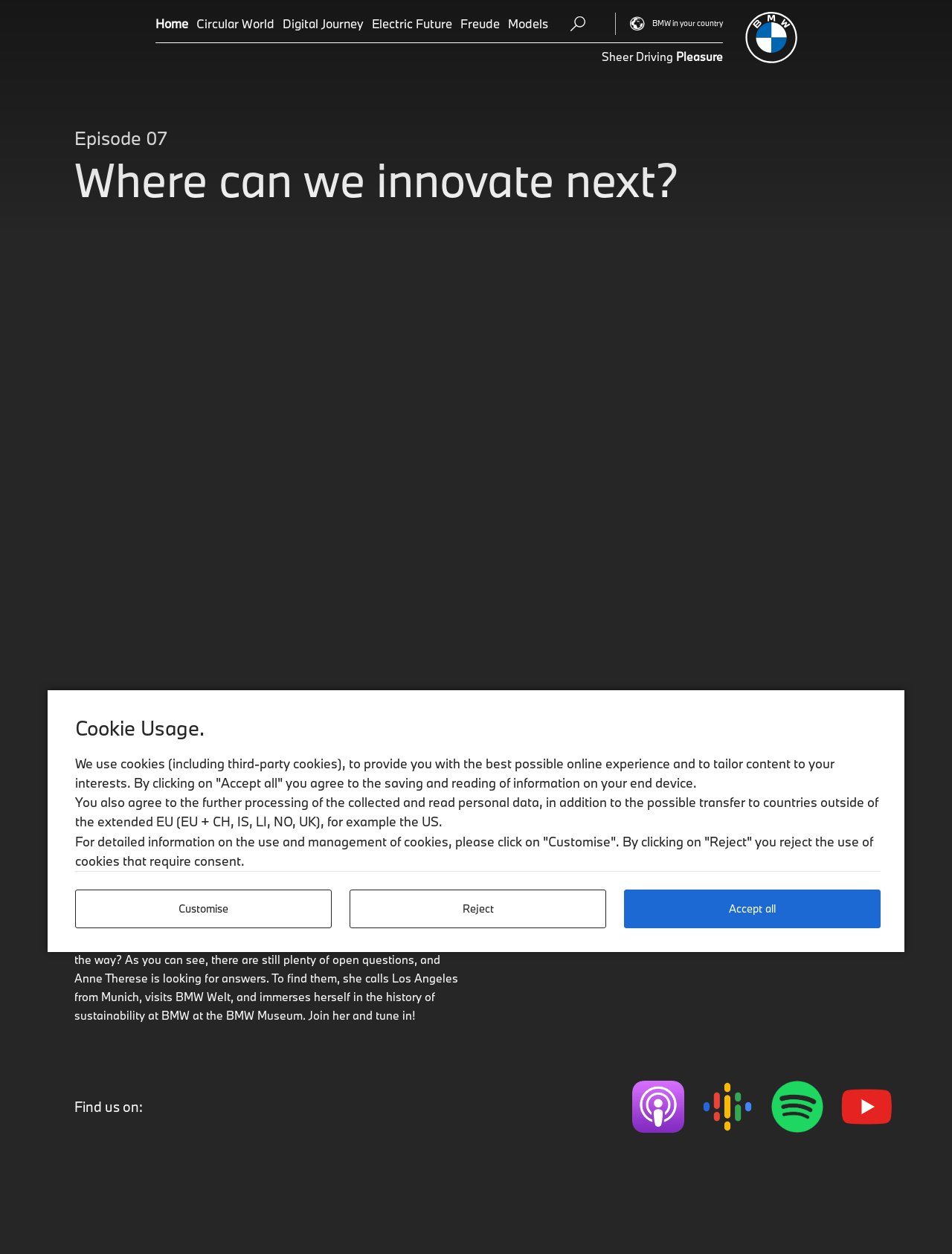Describe all the significant parts and information present on the webpage.

This webpage appears to be an episode page from a video series, specifically Episode 07, titled "Where can we innovate next?" The page has a prominent video player at the top, taking up most of the screen, with a play button and a brief description of the episode.

At the top left corner, there is a navigation menu with links to different sections, including "Home", "Circular World", "Digital Journey", "Electric Future", "Freude", and "Models". Below this menu, there is a search bar with a close button and a label.

On the top right corner, there is a "BMW in your country" button with a flag icon. Below this button, there are two lines of text, "Sheer Driving" and "Pleasure", which seem to be taglines or slogans.

The main content of the page is divided into two sections. The top section has a large header with the episode title, "Where can we innovate next?", and a brief introduction to the episode. The introduction mentions the search for the greenest car and the importance of innovation in the BMW philosophy.

The bottom section has a block of text that appears to be a transcript or summary of the episode. It mentions the host, Anne Therese, and her journey to find answers to questions about sustainability and innovation at BMW.

At the very bottom of the page, there is a section with social media links, labeled "Find us on:", and four logo links to different social media platforms.

Finally, there is a cookie usage notice at the bottom of the page, which explains the use of cookies on the website and provides options to customize, reject, or accept all cookies.